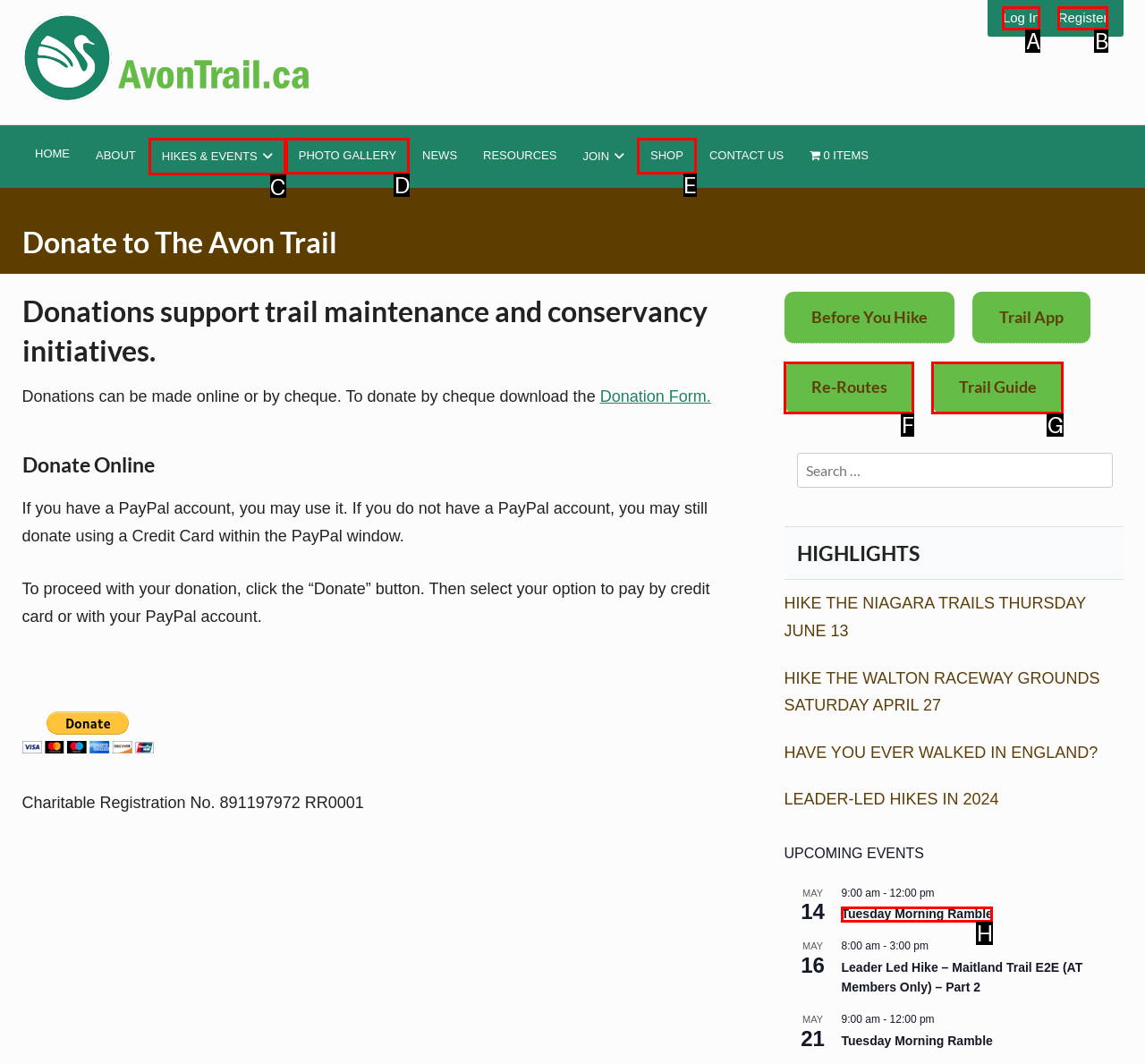Choose the letter of the UI element that aligns with the following description: Photo Gallery
State your answer as the letter from the listed options.

D